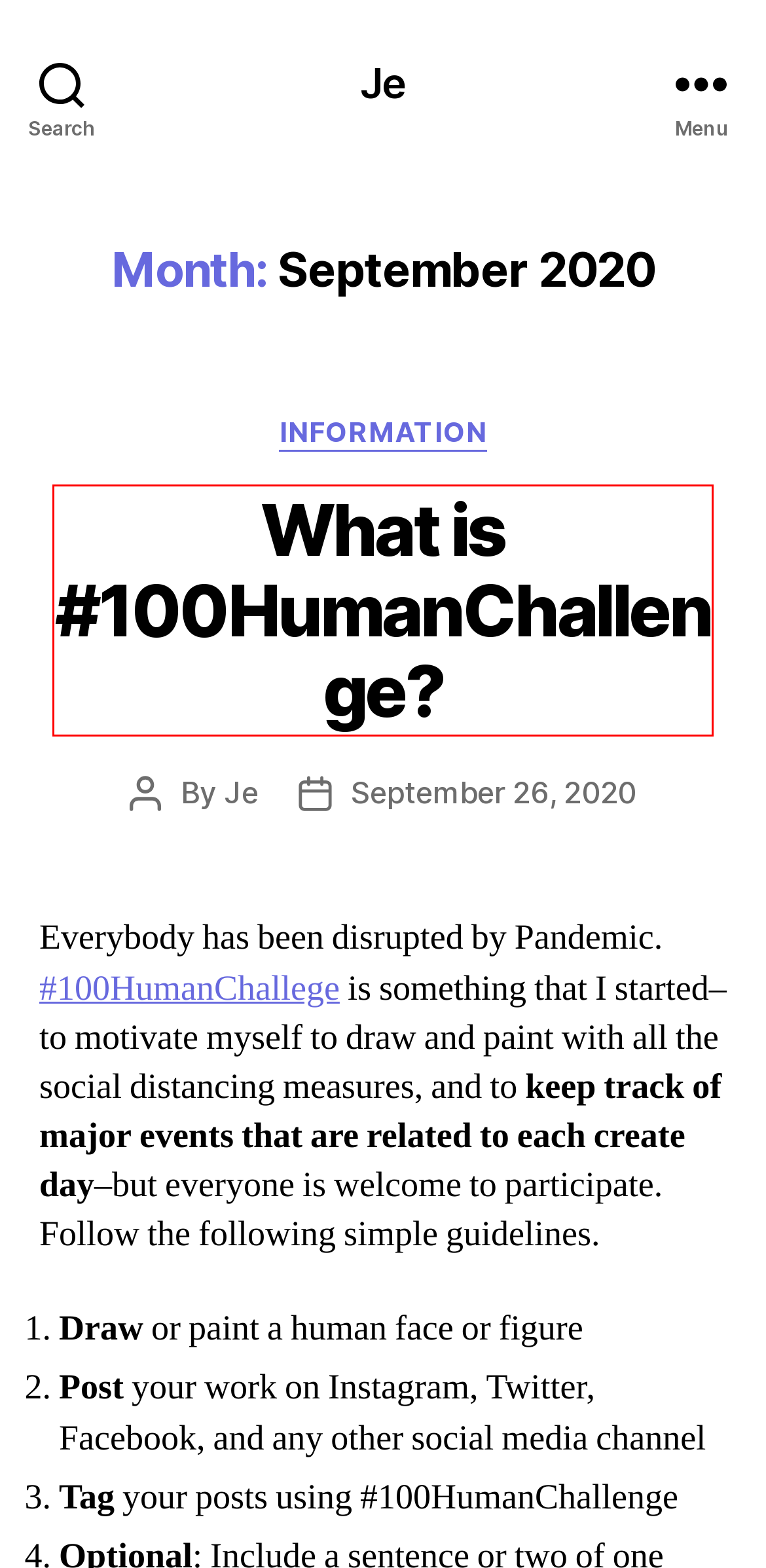Given a webpage screenshot with a UI element marked by a red bounding box, choose the description that best corresponds to the new webpage that will appear after clicking the element. The candidates are:
A. January, 2023 | Je
B. Je - Figurative Artist | New York, NY
C. Information | Je
D. Little Red Lighthouse | Je
E. Je | Je
F. What is #100HumanChallenge?
G. March, 2023 | Je
H. Portrait of Steve | Je

F